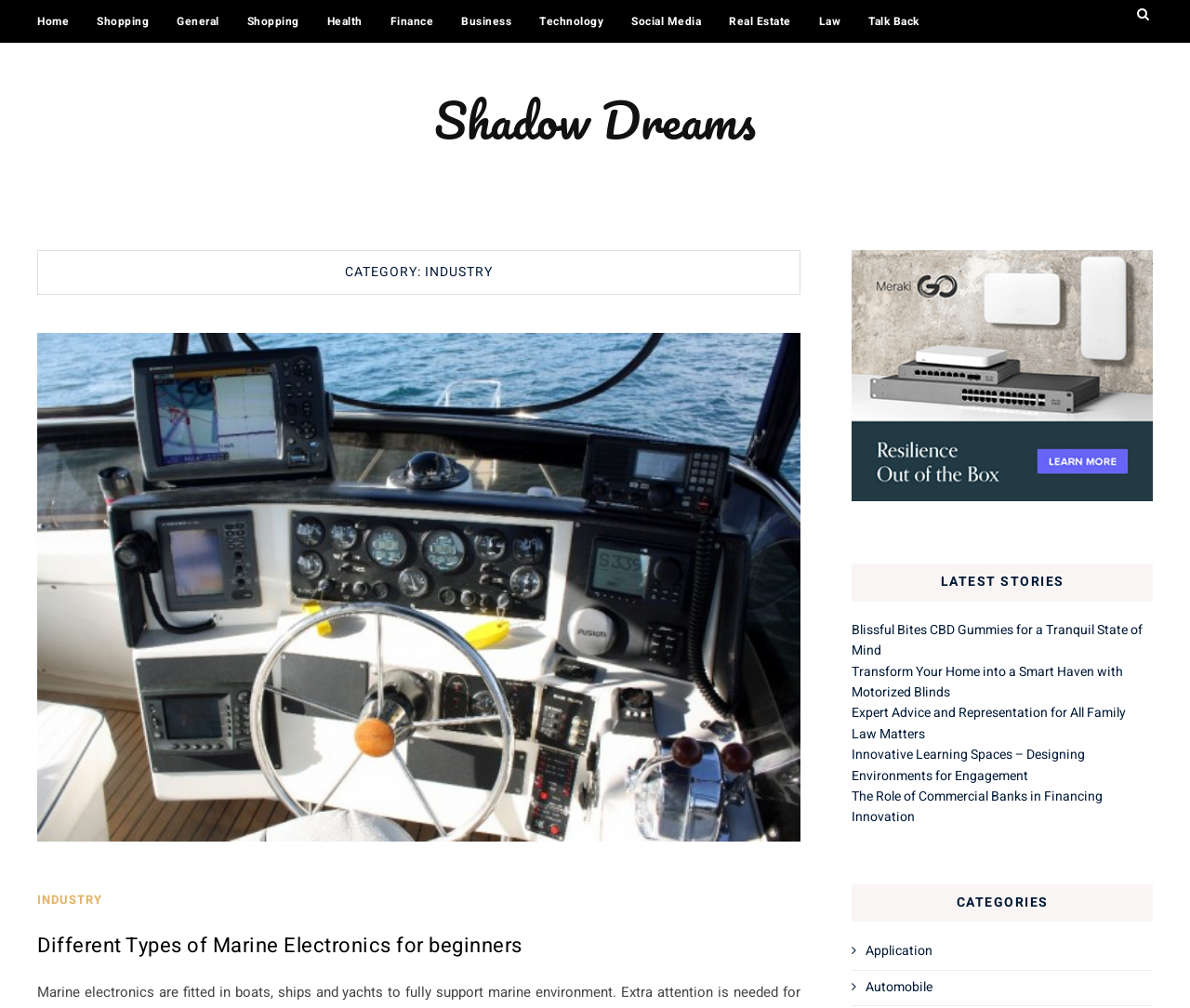Please determine the bounding box coordinates of the area that needs to be clicked to complete this task: 'Open Digital Marketing in Malta: 8 Things You Need to Know'. The coordinates must be four float numbers between 0 and 1, formatted as [left, top, right, bottom].

None